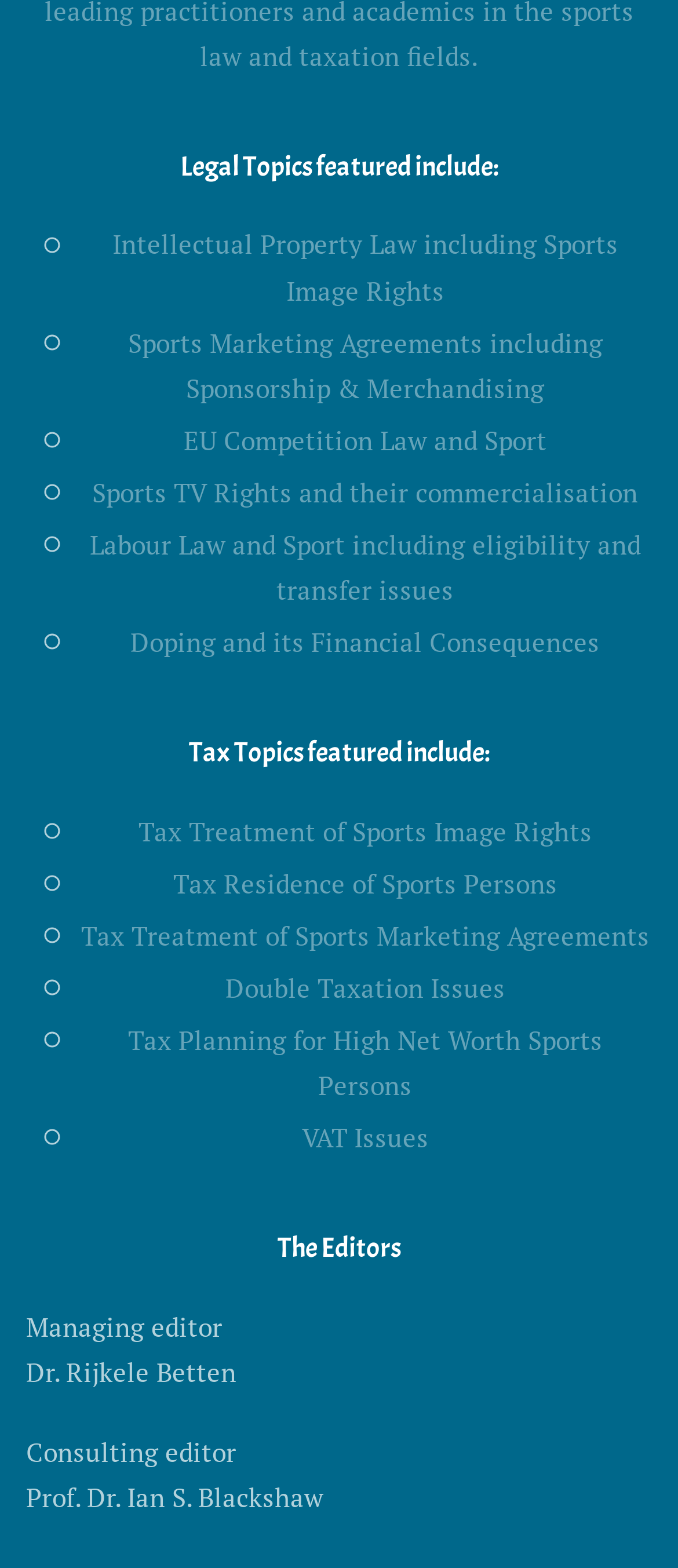Please identify the bounding box coordinates of the element that needs to be clicked to perform the following instruction: "View Intellectual Property Law including Sports Image Rights".

[0.165, 0.145, 0.912, 0.196]